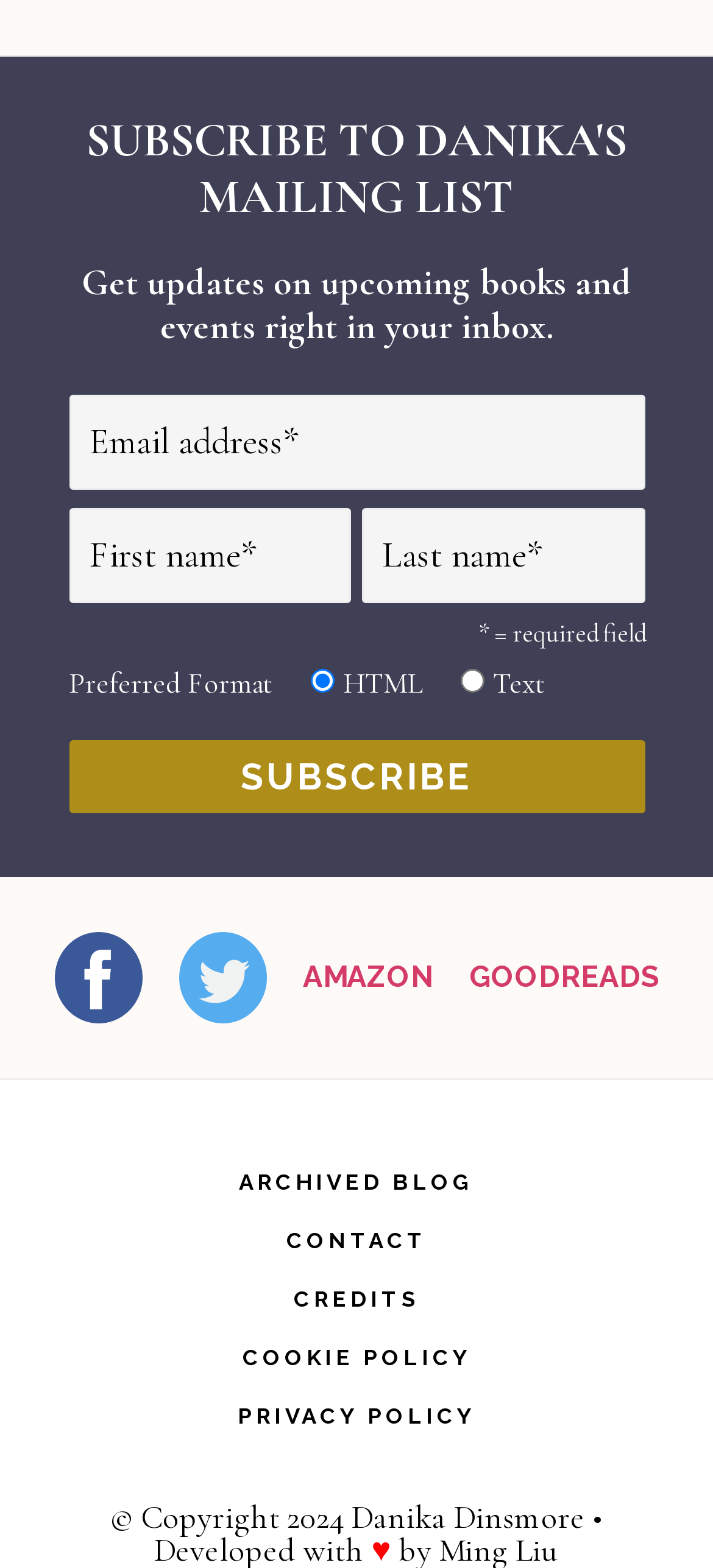Utilize the details in the image to give a detailed response to the question: What is the default preferred format?

The default preferred format can be determined by looking at the radio buttons, where 'HTML' is checked, indicating that it is the default preferred format.